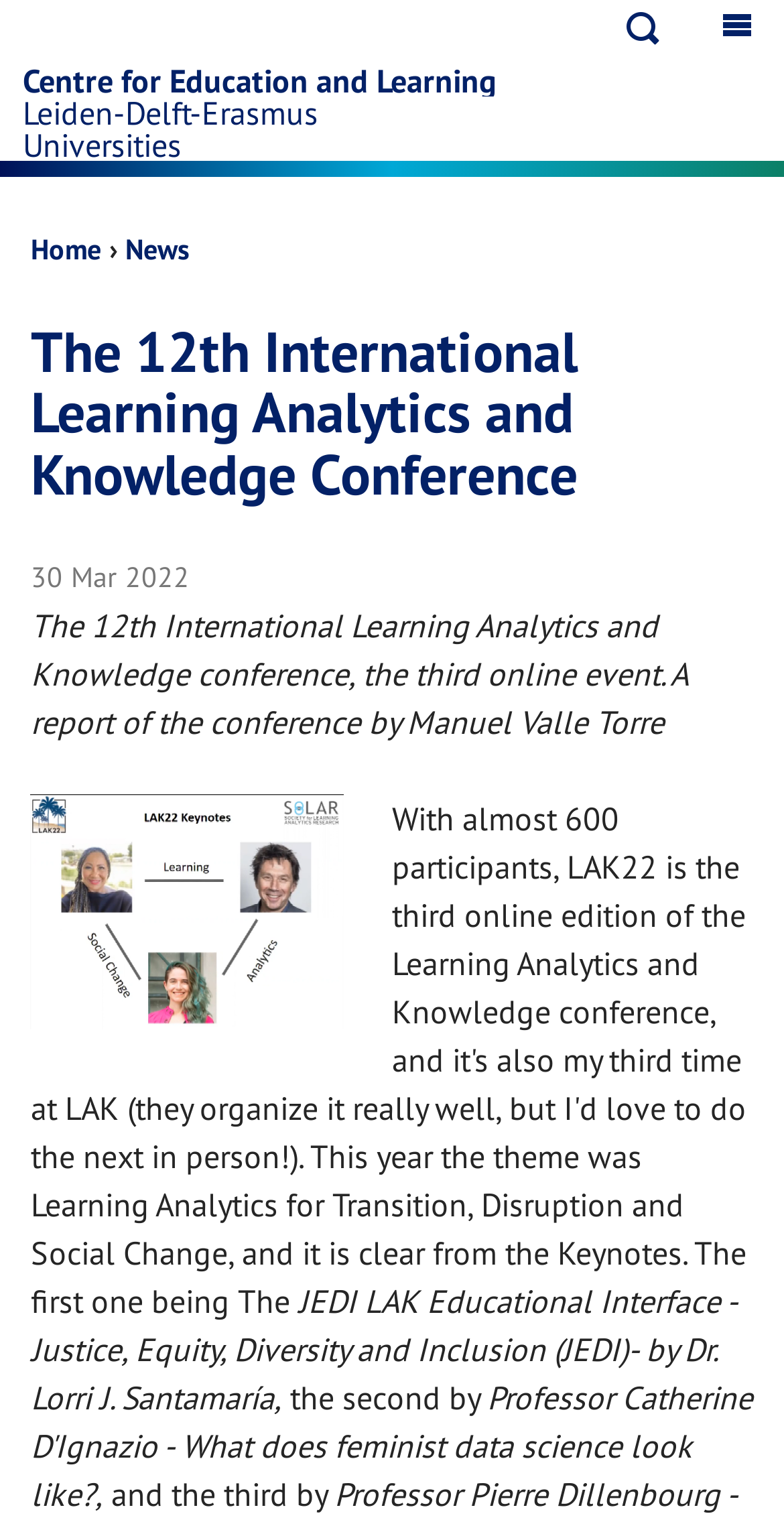Using the elements shown in the image, answer the question comprehensively: What is the name of the conference?

I found the answer by looking at the heading element with the text 'The 12th International Learning Analytics and Knowledge Conference' which is a prominent element on the webpage.